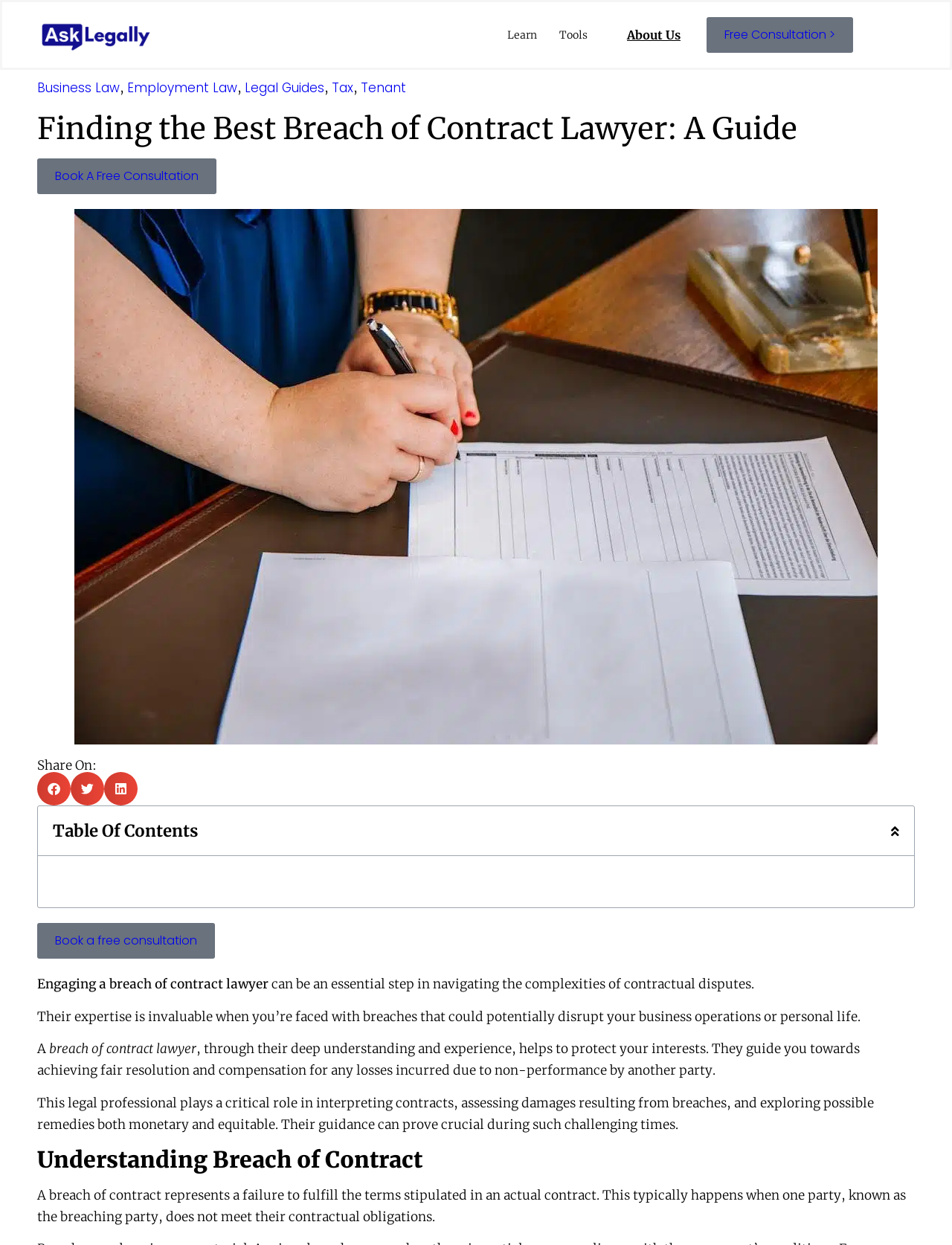Can you extract the headline from the webpage for me?

Finding the Best Breach of Contract Lawyer: A Guide